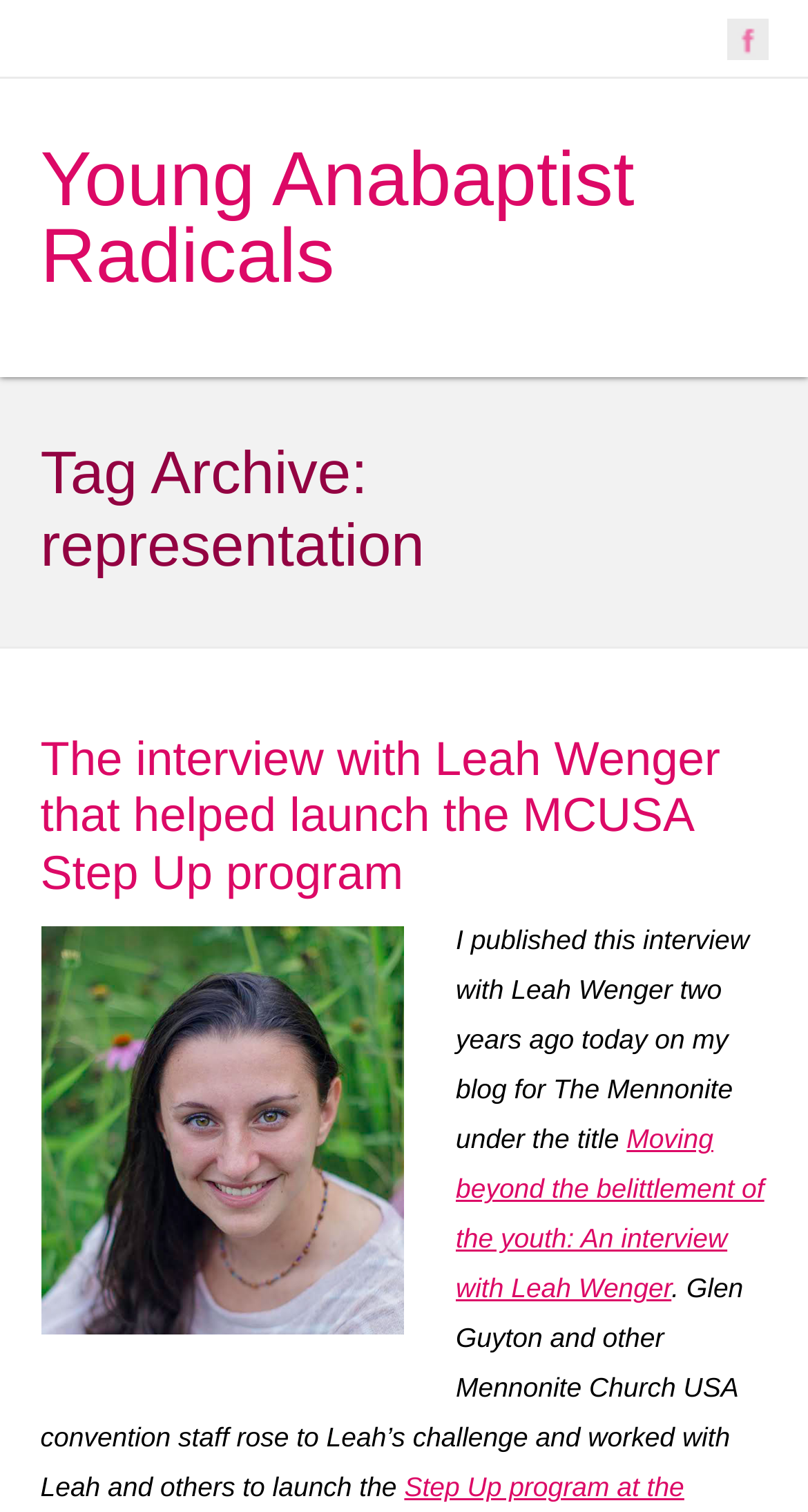Give a detailed account of the webpage.

The webpage is about the "representation Archives" on the Young Anabaptist Radicals website. At the top right corner, there is a Facebook link with an accompanying Facebook icon. On the top left, the website's title "Young Anabaptist Radicals" is displayed as a link. 

Below the title, a heading "Tag Archive: representation" is centered at the top of the page. Under this heading, there is an article titled "The interview with Leah Wenger that helped launch the MCUSA Step Up program". This article has a link to the full interview and is accompanied by a portrait of Leah Wenger, positioned to the right of the article title. 

The article itself is a brief excerpt from an interview with Leah Wenger, discussing how the interview inspired the launch of the MCUSA Step Up program. The excerpt is followed by a link to the full interview, titled "Moving beyond the belittlement of the youth: An interview with Leah Wenger".